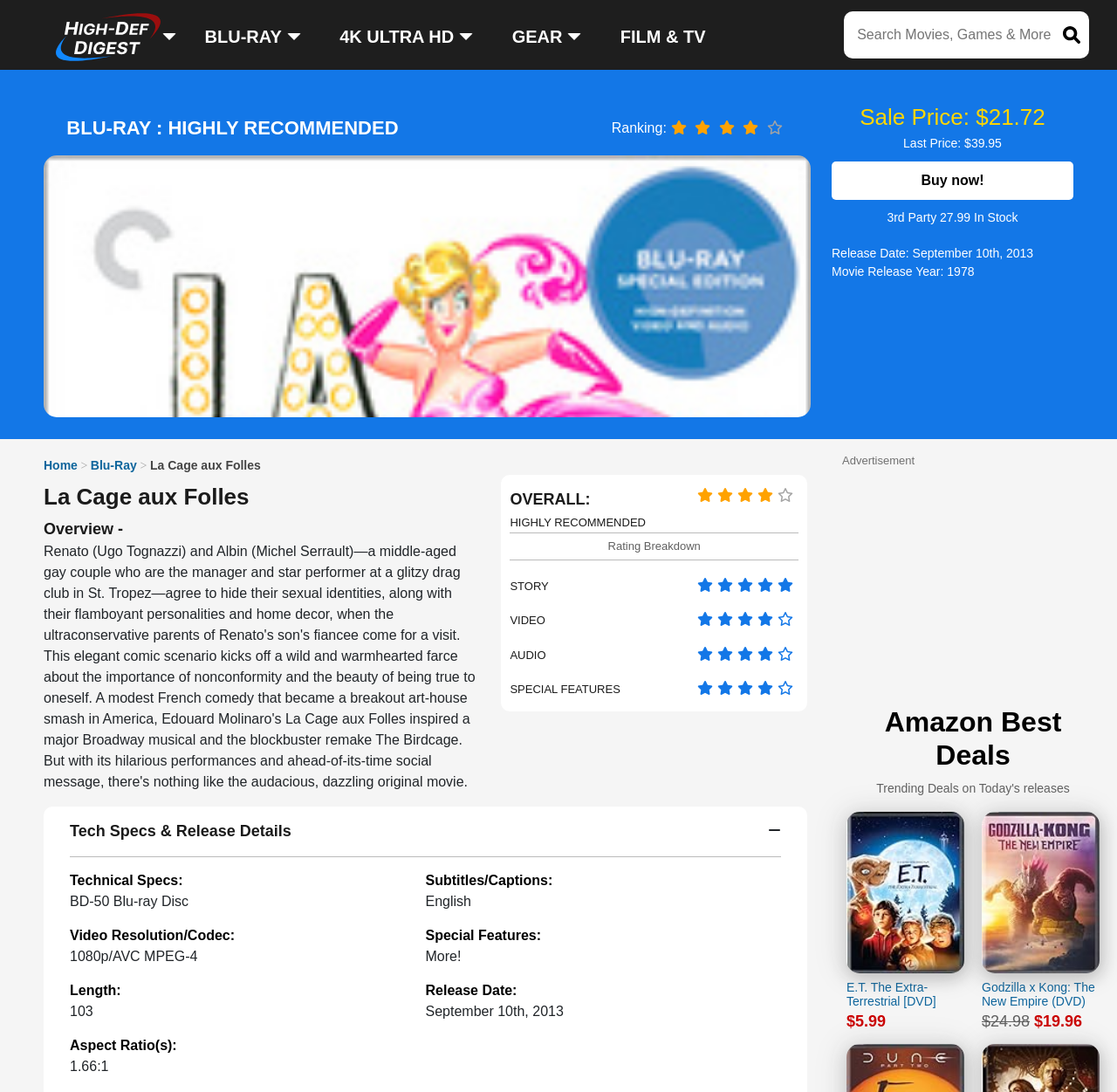What is the video resolution of the Blu-ray disc?
Provide a detailed answer to the question using information from the image.

I found the answer by looking at the static text element with the text 'Video Resolution/Codec: 1080p/AVC MPEG-4' which is located in the technical specifications section of the webpage, indicating that it is the video resolution of the Blu-ray disc.